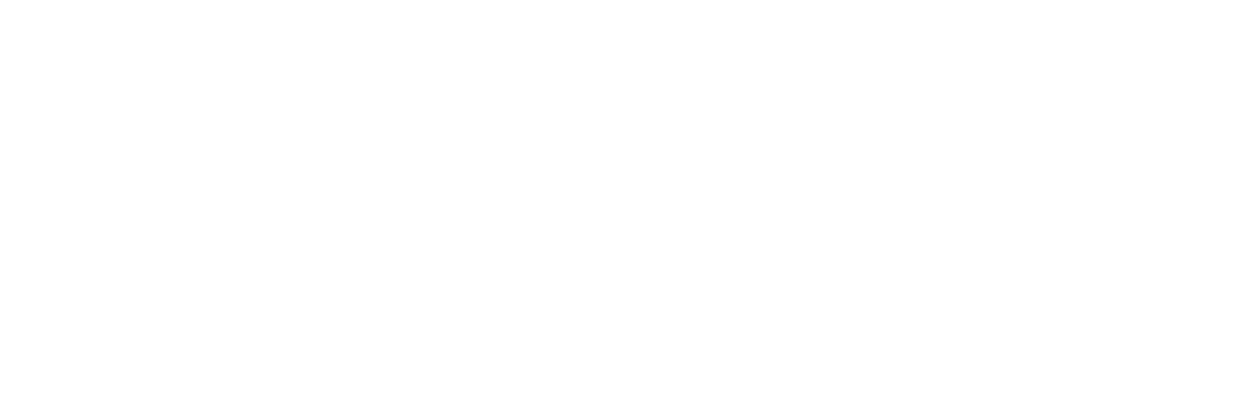Analyze the image and describe all the key elements you observe.

The image showcases a memorable moment from a wedding, specifically the "Wedding First Dance" facilitated by All Class Entertainment. This event is highlighted by joyful celebrations and elegant ambiance, as indicated by enthusiastic testimonials from past brides like Taylor F. and Kelly E., who praised the exceptional music choices and the overall energy of the event. The accompanying feedback emphasizes the quality of service, with comments about the DJs creating a vibrant atmosphere and the fun provided by offerings like the photobooth. Such positive experiences make this charity a standout choice for unforgettable wedding festivities.